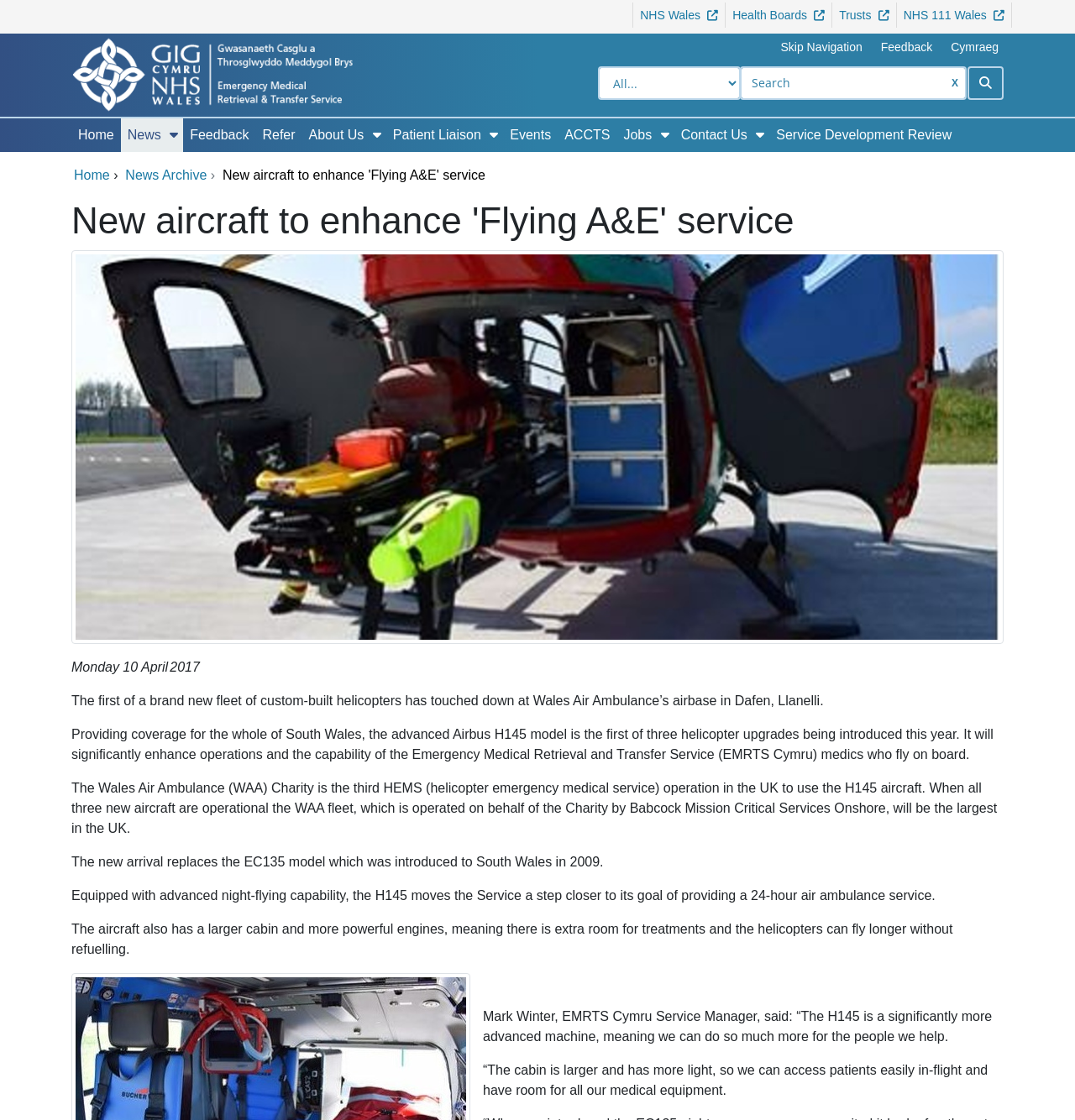Using floating point numbers between 0 and 1, provide the bounding box coordinates in the format (top-left x, top-left y, bottom-right x, bottom-right y). Locate the UI element described here: ACCTS

[0.519, 0.106, 0.574, 0.136]